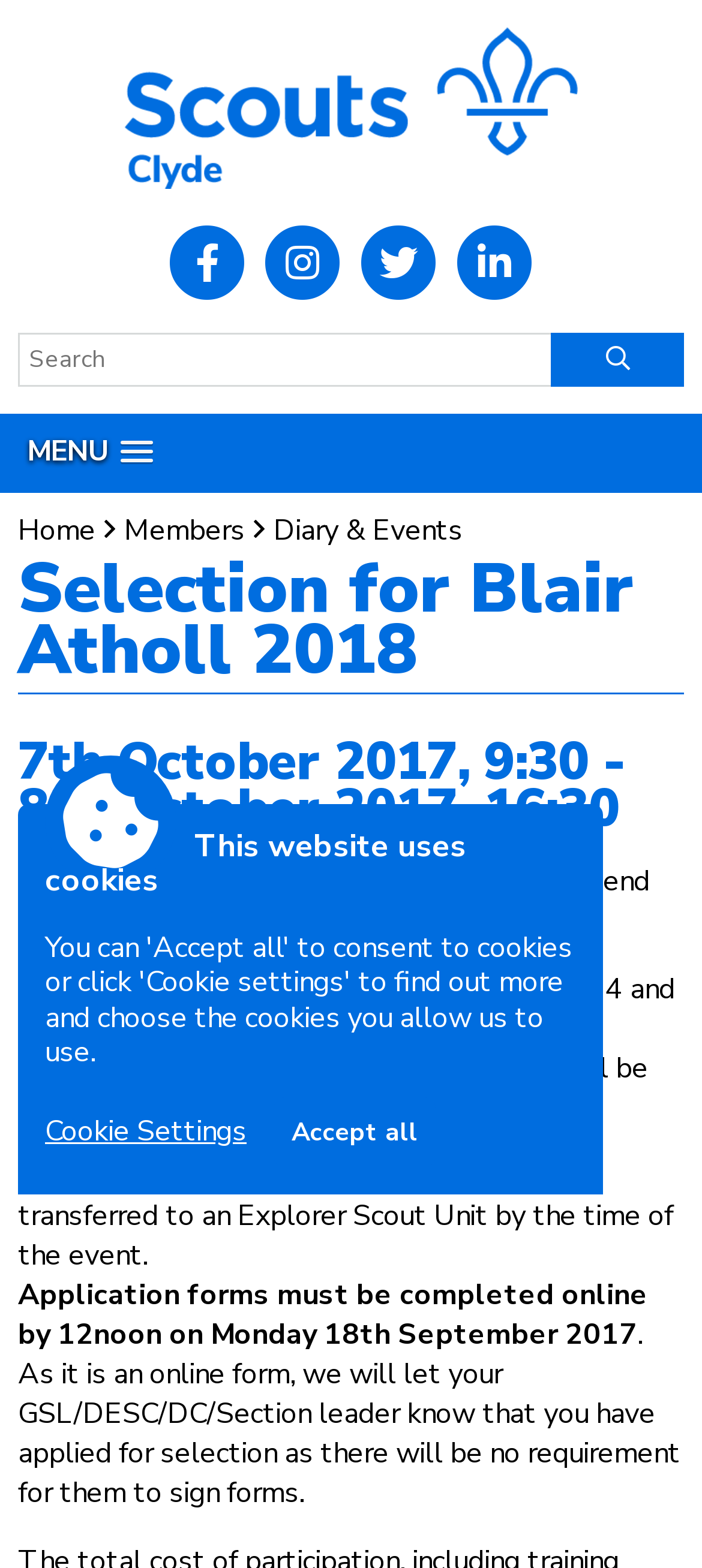Identify the bounding box coordinates of the clickable region to carry out the given instruction: "View the Diary & Events".

[0.39, 0.325, 0.659, 0.351]